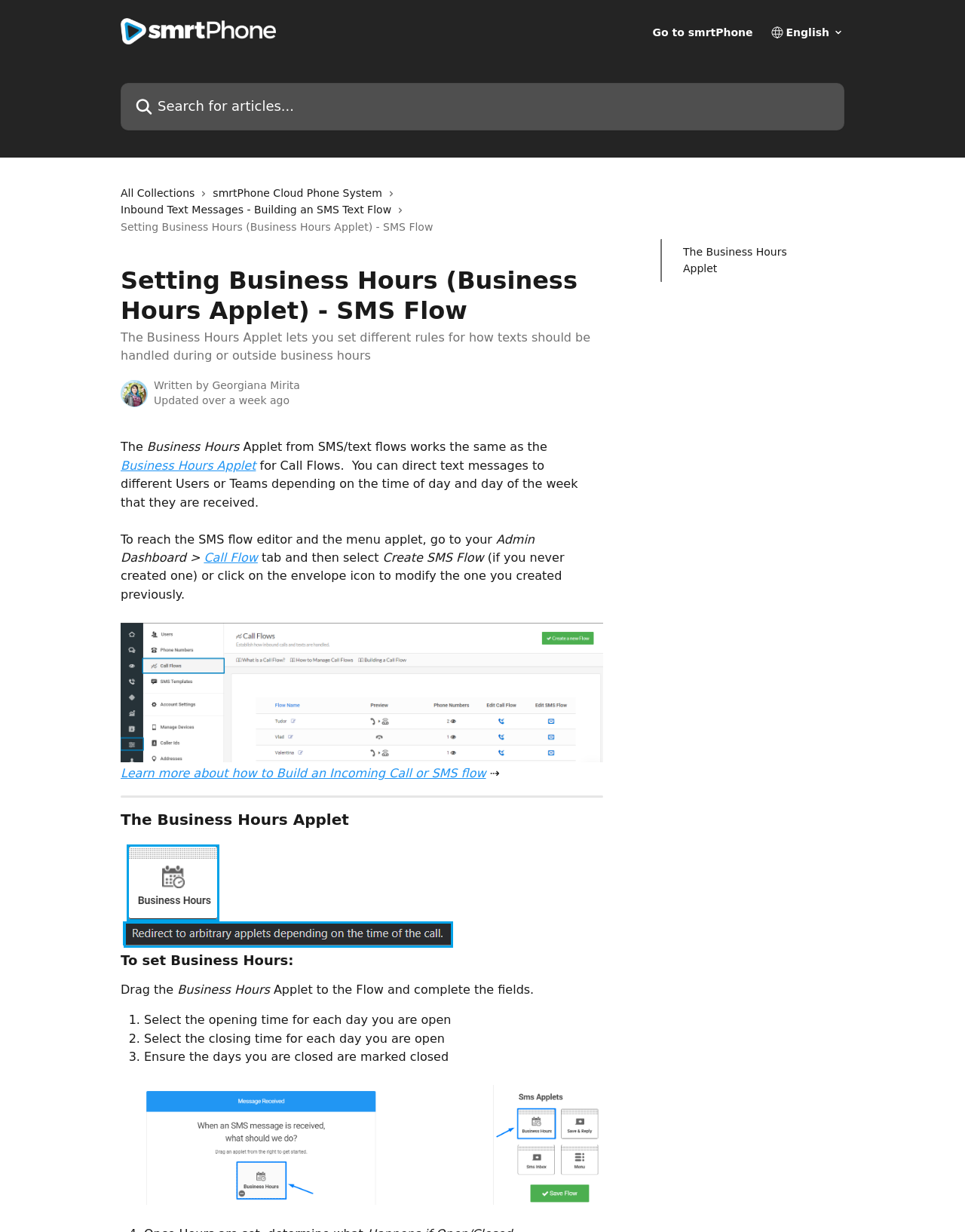What is the author of the webpage content?
Please look at the screenshot and answer in one word or a short phrase.

Georgiana Mirita